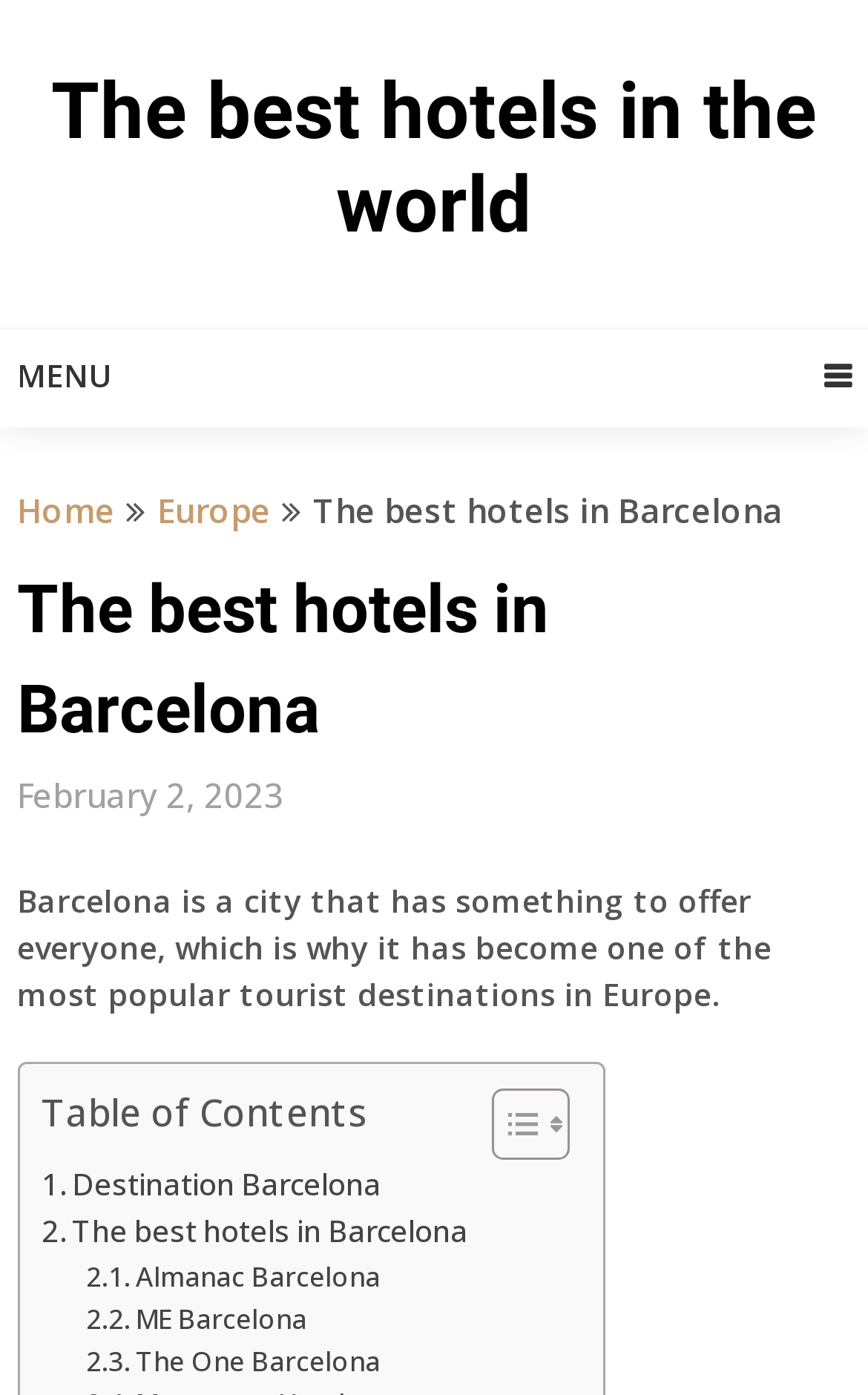Predict the bounding box for the UI component with the following description: "Destination Barcelona".

[0.048, 0.832, 0.44, 0.866]